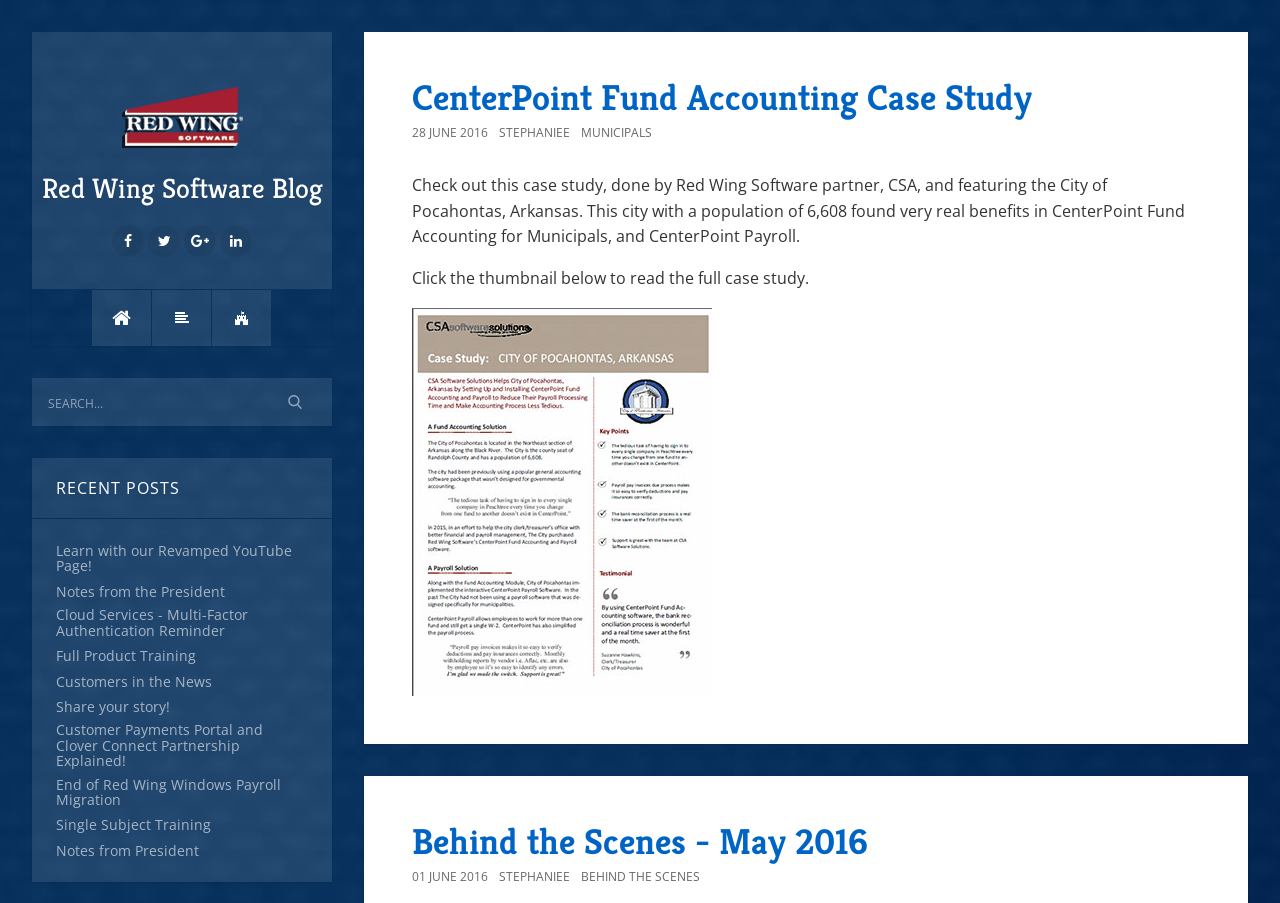What is the name of the blog?
Look at the image and respond to the question as thoroughly as possible.

I determined the answer by looking at the header section of the webpage, where I found a link with the text 'Red Wing Software Blog'.